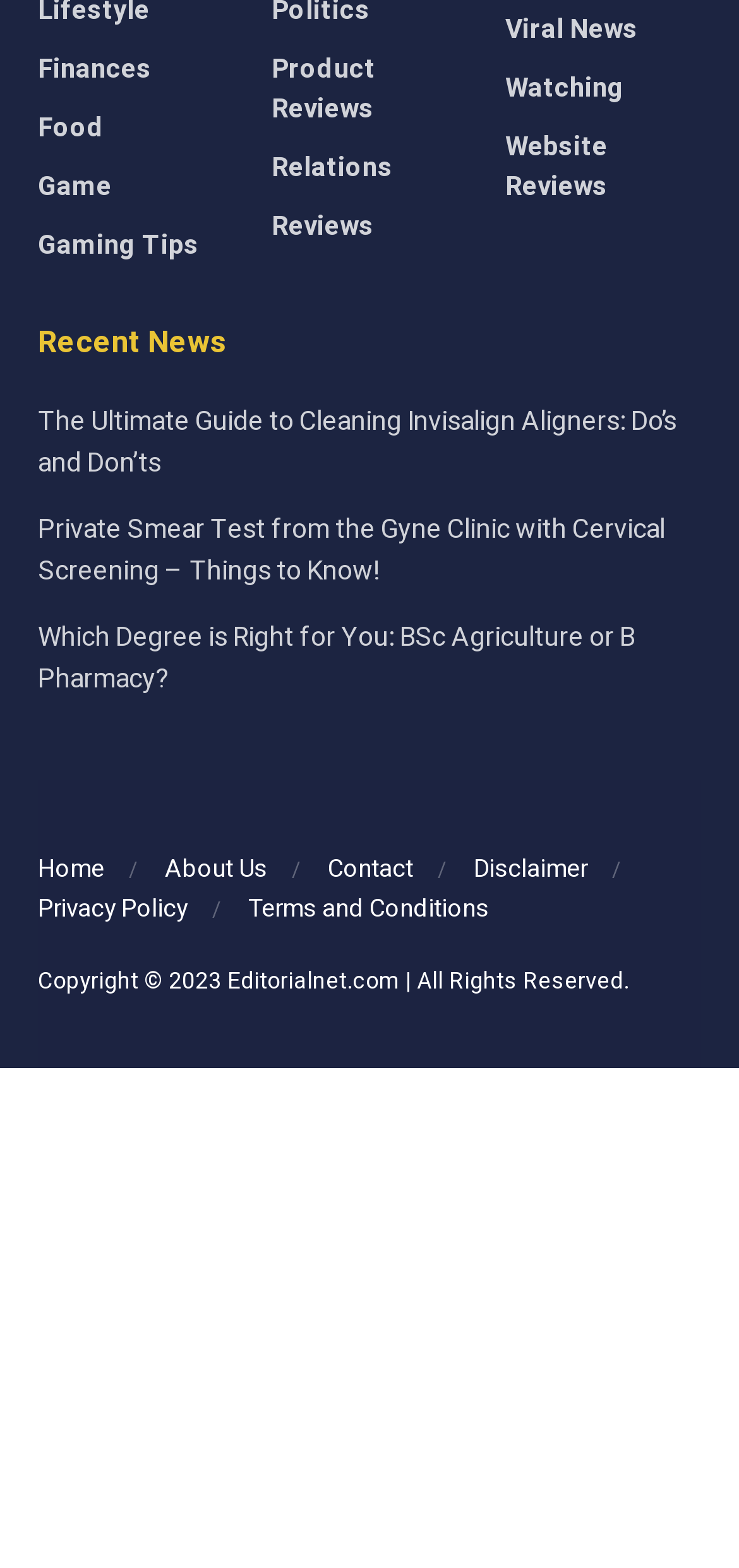Provide a brief response to the question below using a single word or phrase: 
What type of content is available on the website?

News and Reviews